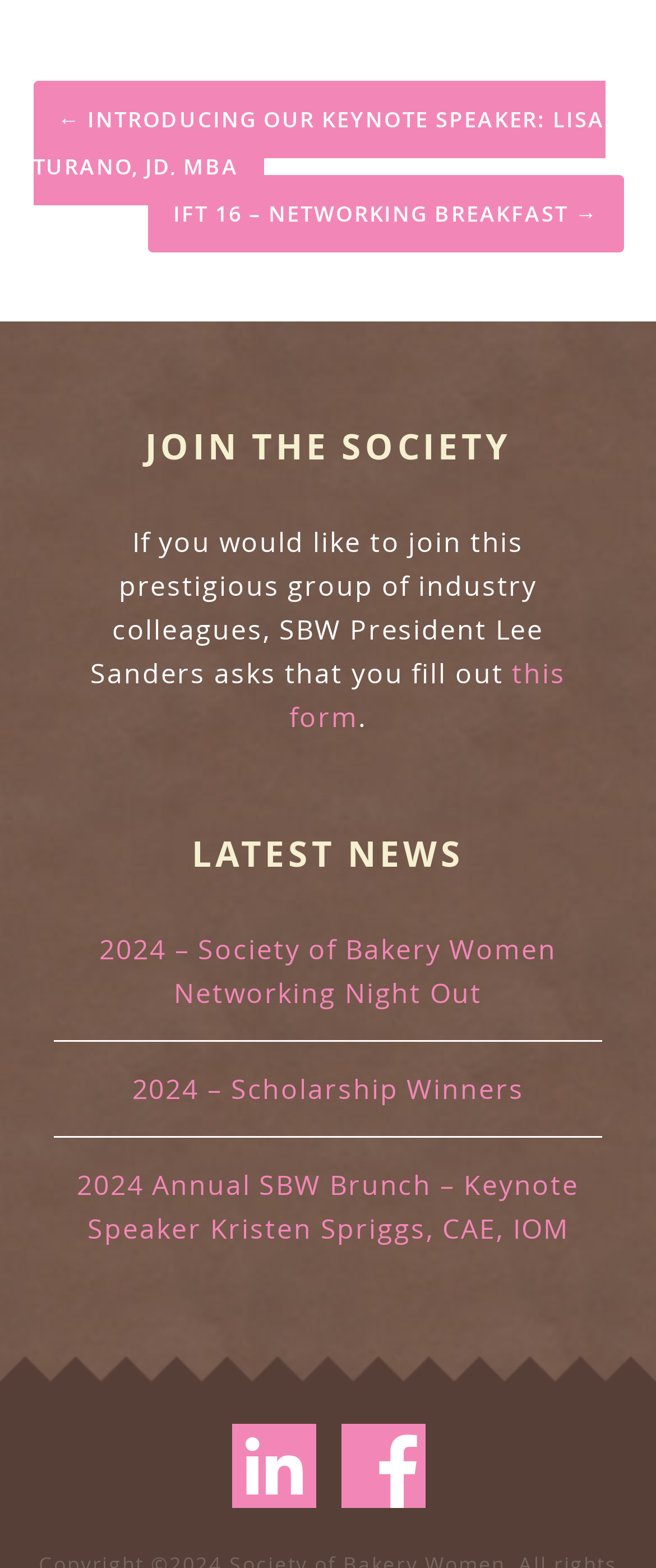What is the name of the keynote speaker?
Please look at the screenshot and answer in one word or a short phrase.

Lisa Turano, JD, MBA